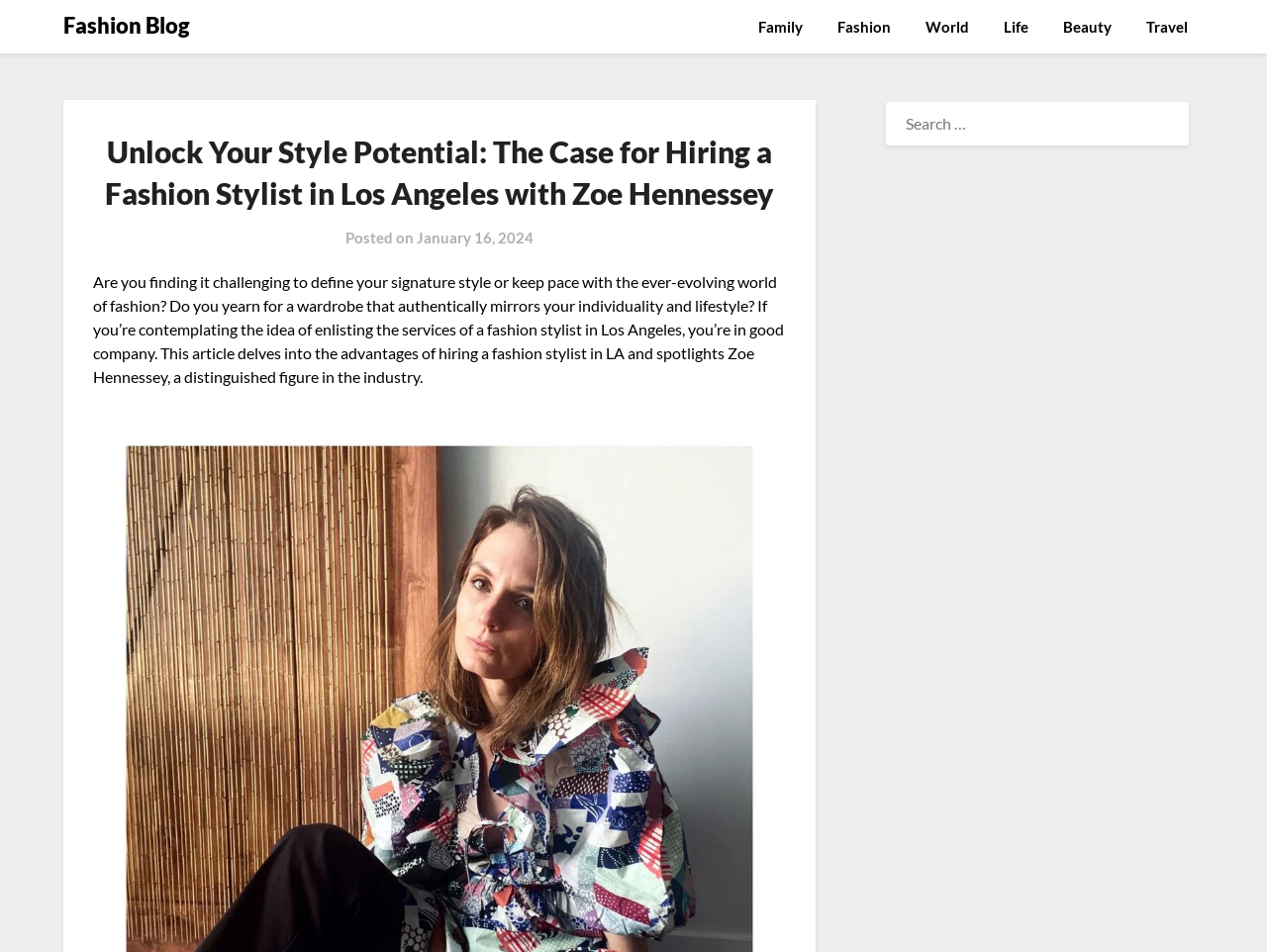How many categories are listed at the top of the webpage?
Using the image provided, answer with just one word or phrase.

6